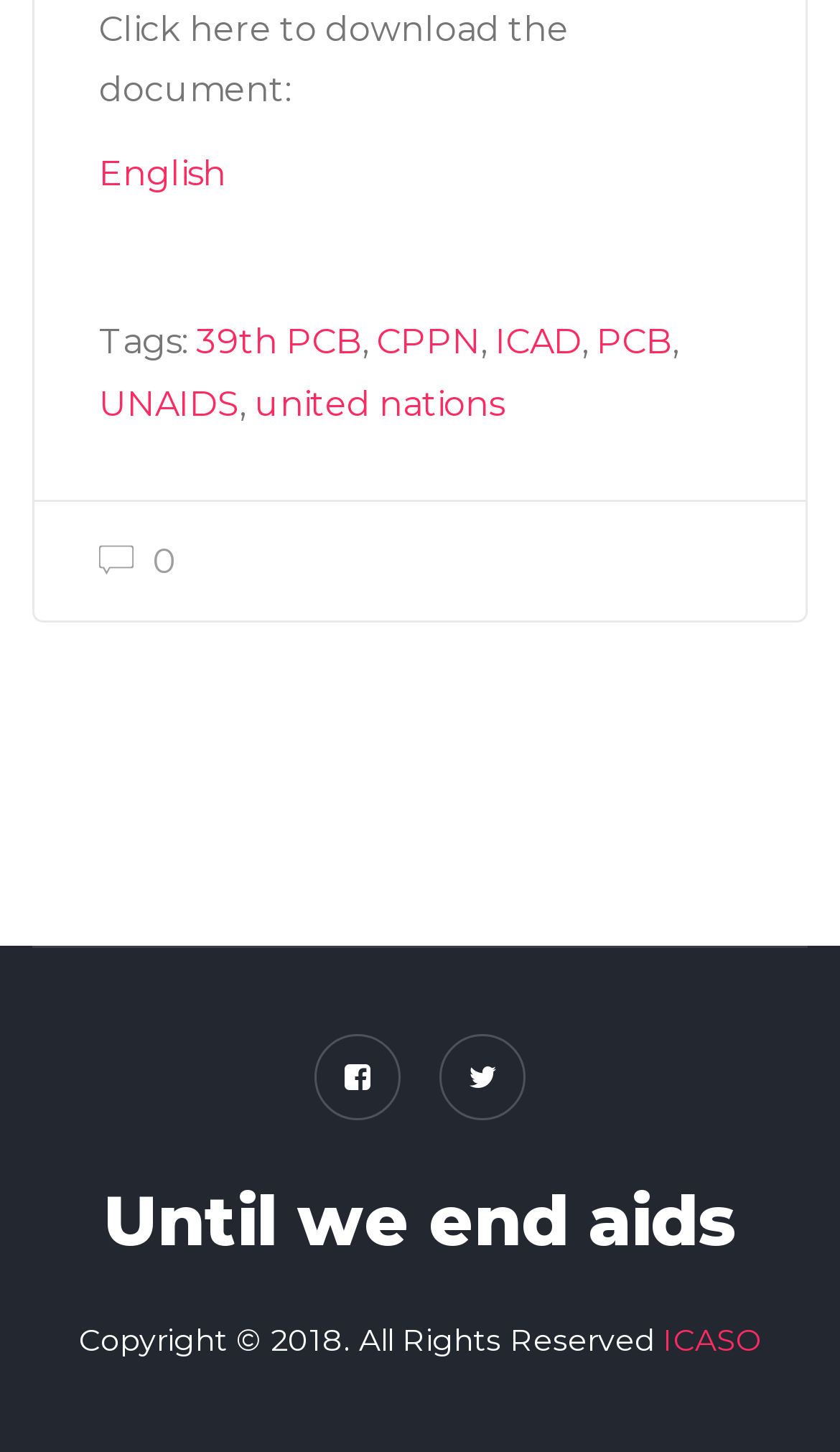Identify the bounding box coordinates of the clickable region required to complete the instruction: "Explore car buying tips". The coordinates should be given as four float numbers within the range of 0 and 1, i.e., [left, top, right, bottom].

None